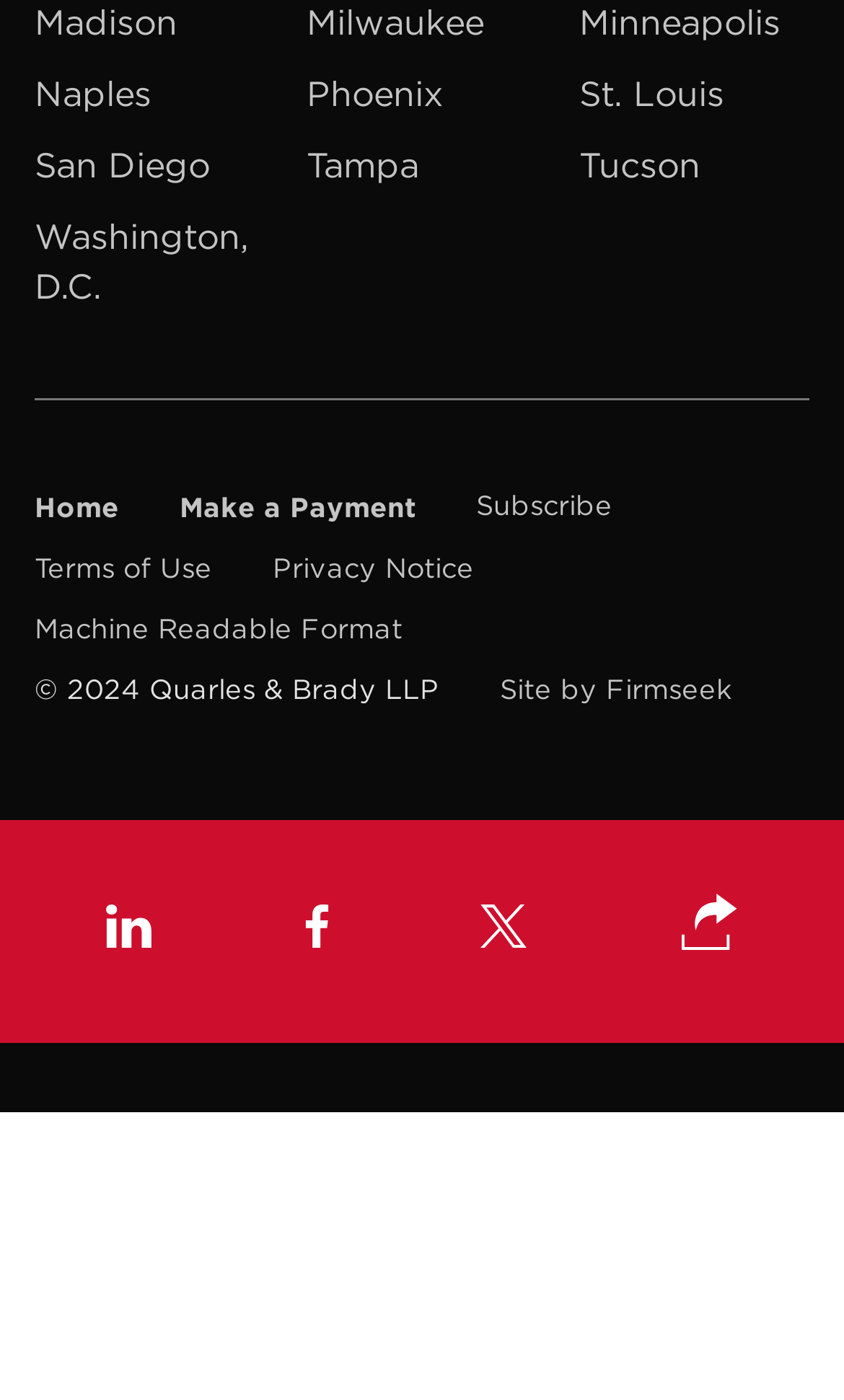Can you pinpoint the bounding box coordinates for the clickable element required for this instruction: "Click on Madison"? The coordinates should be four float numbers between 0 and 1, i.e., [left, top, right, bottom].

[0.041, 0.0, 0.21, 0.031]